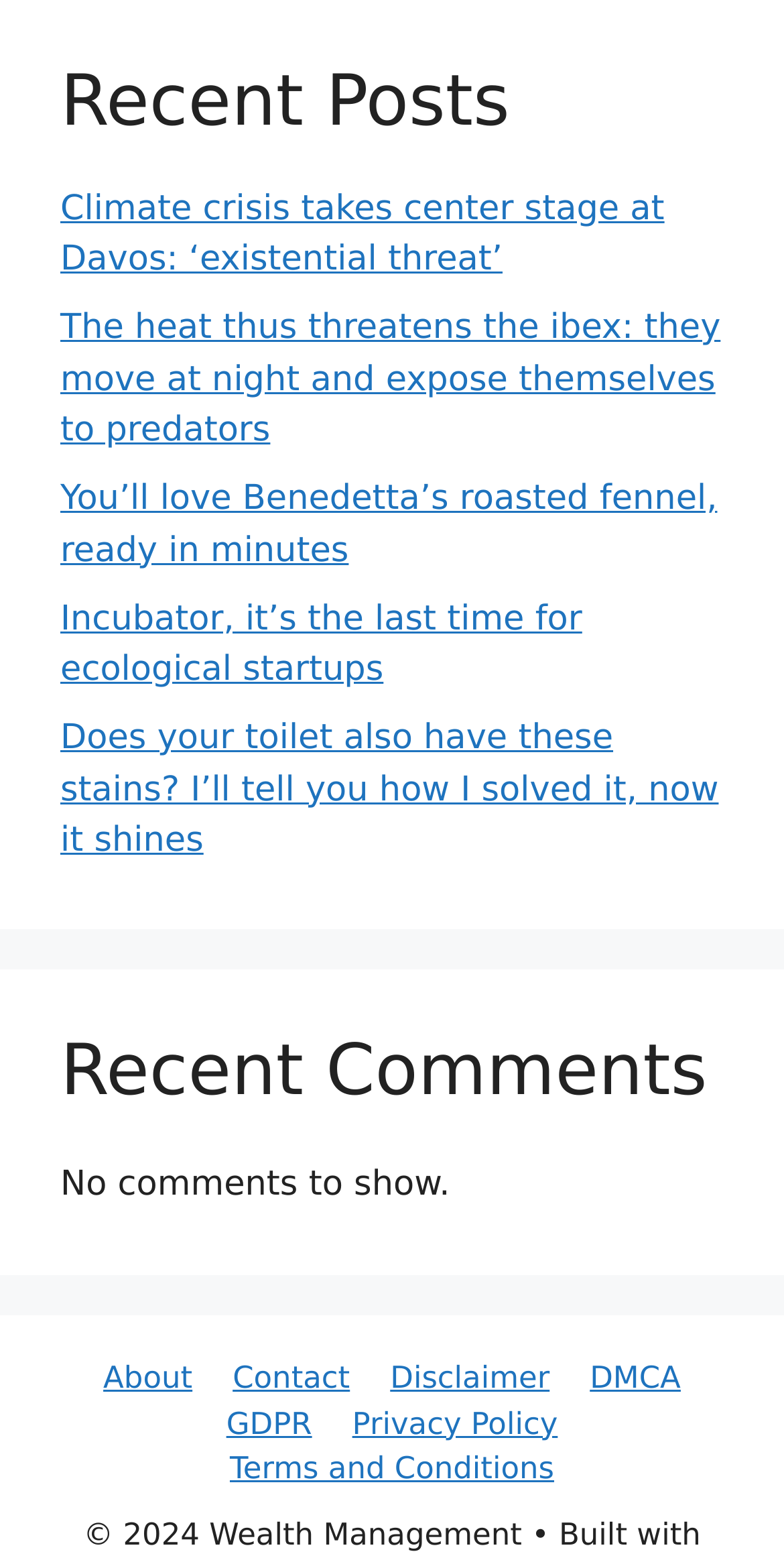How many links are there in the 'Recent Posts' section?
Answer briefly with a single word or phrase based on the image.

6